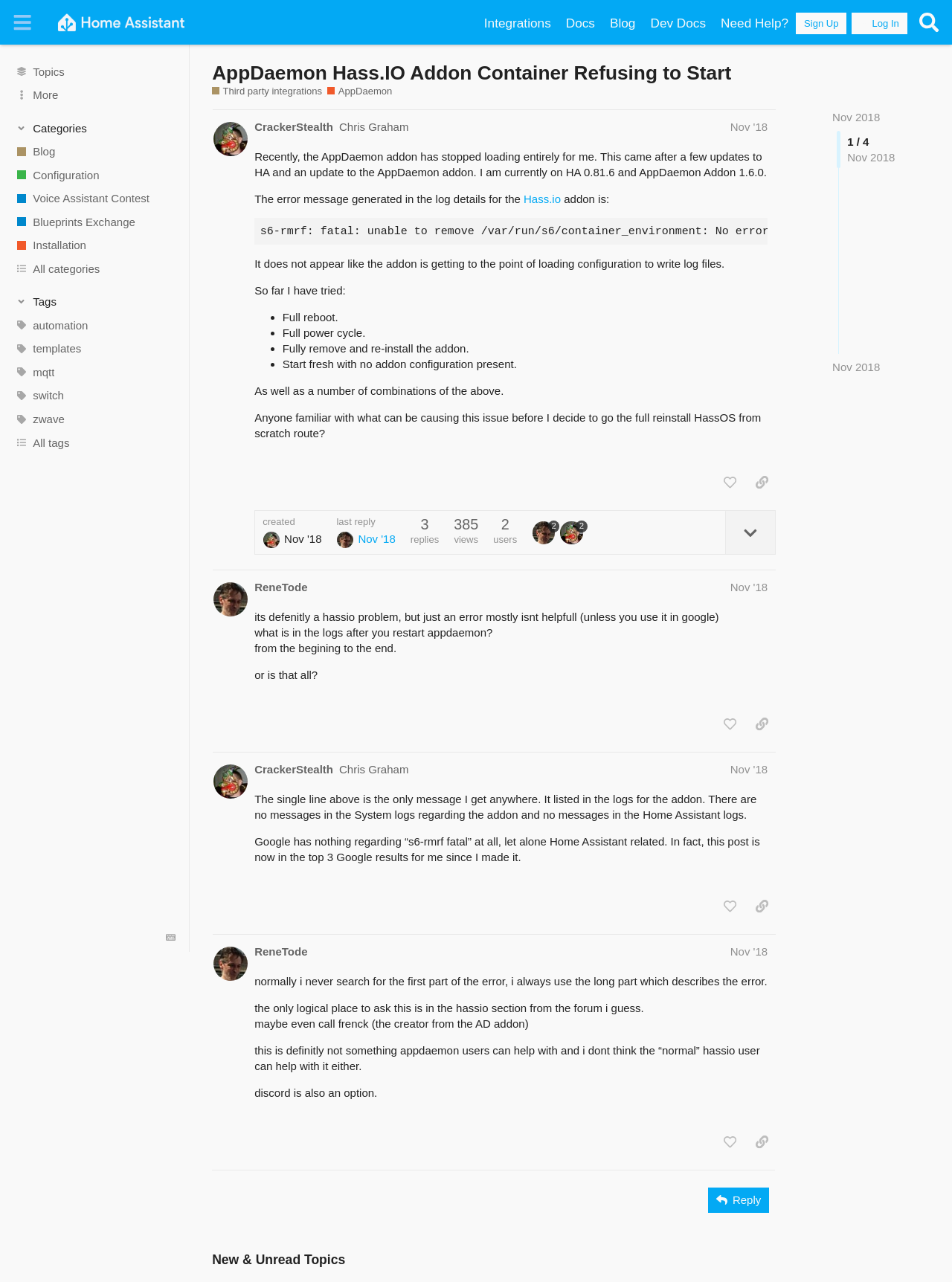Can you locate the main headline on this webpage and provide its text content?

AppDaemon Hass.IO Addon Container Refusing to Start